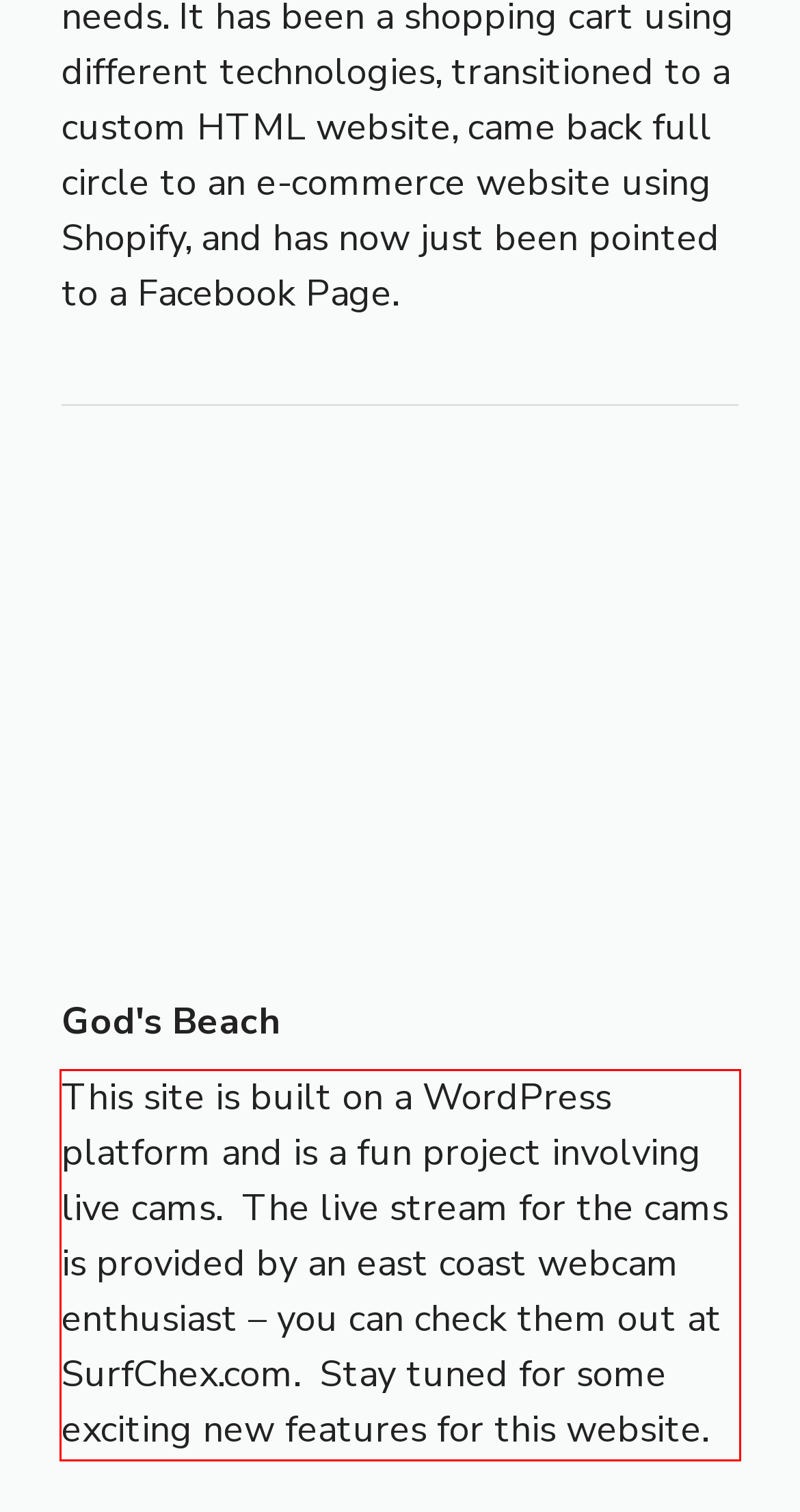Please use OCR to extract the text content from the red bounding box in the provided webpage screenshot.

This site is built on a WordPress platform and is a fun project involving live cams. The live stream for the cams is provided by an east coast webcam enthusiast – you can check them out at SurfChex.com. Stay tuned for some exciting new features for this website.